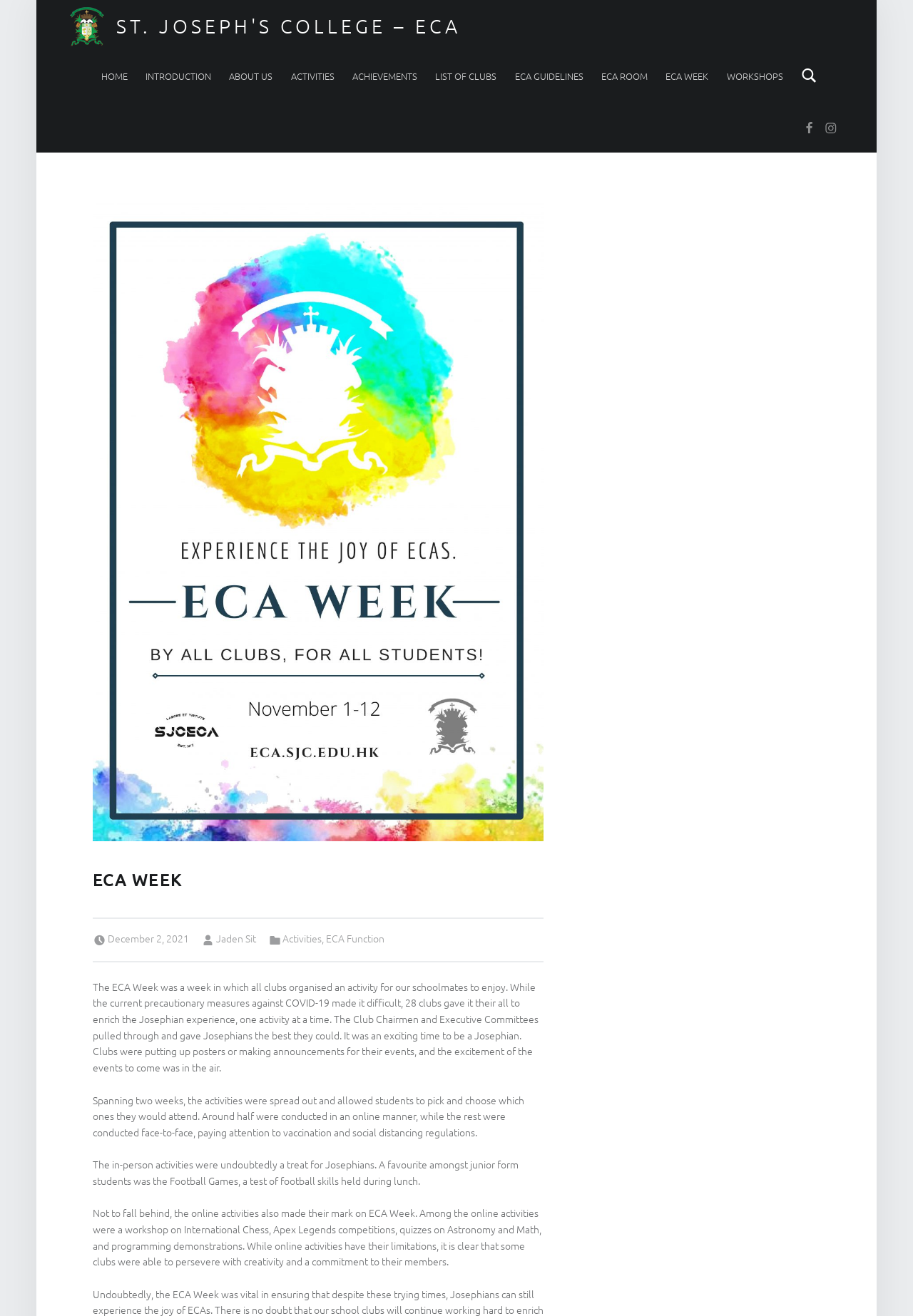How many links are in the PRIMARY MENU?
Use the information from the screenshot to give a comprehensive response to the question.

I counted the number of links under the PRIMARY MENU navigation element, which are HOME, INTRODUCTION, ABOUT US, ACTIVITIES, ACHIEVEMENTS, LIST OF CLUBS, ECA GUIDELINES, ECA ROOM, ECA WEEK, and WORKSHOPS.